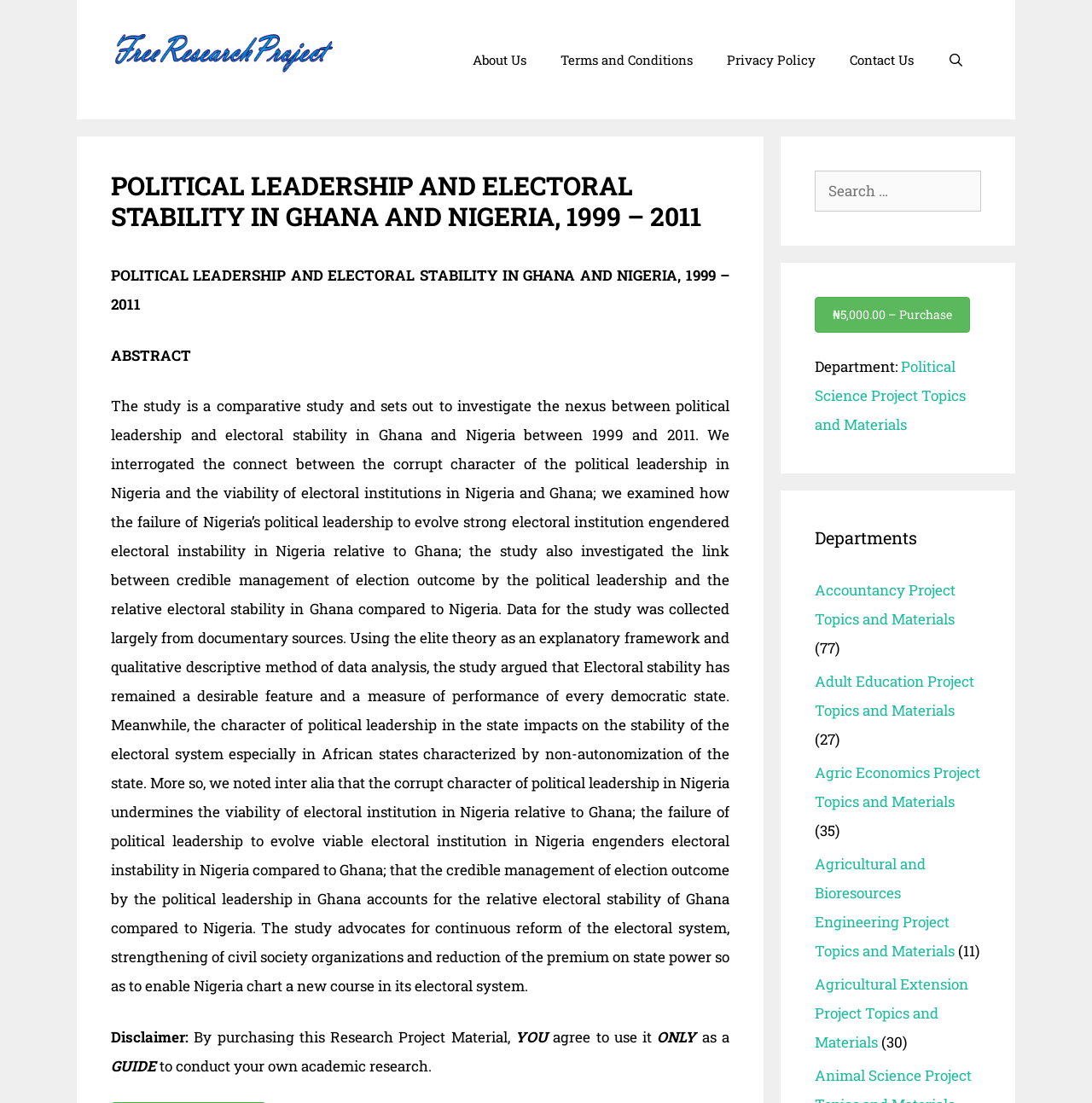Locate the bounding box coordinates of the element I should click to achieve the following instruction: "View Political Science project topics and materials".

[0.746, 0.323, 0.884, 0.394]